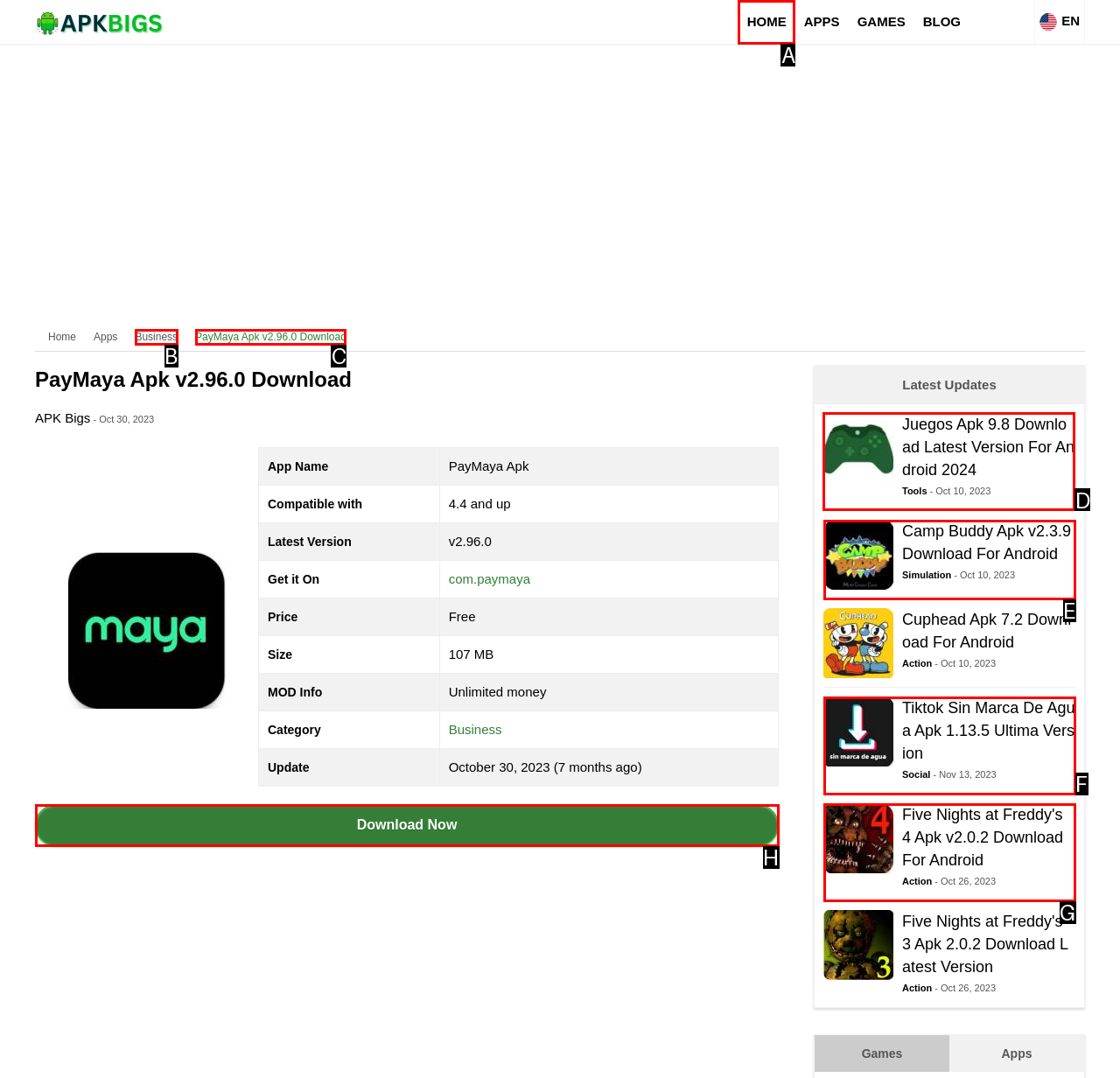Determine which option should be clicked to carry out this task: Click on the 'Juegos Apk Download' link
State the letter of the correct choice from the provided options.

D